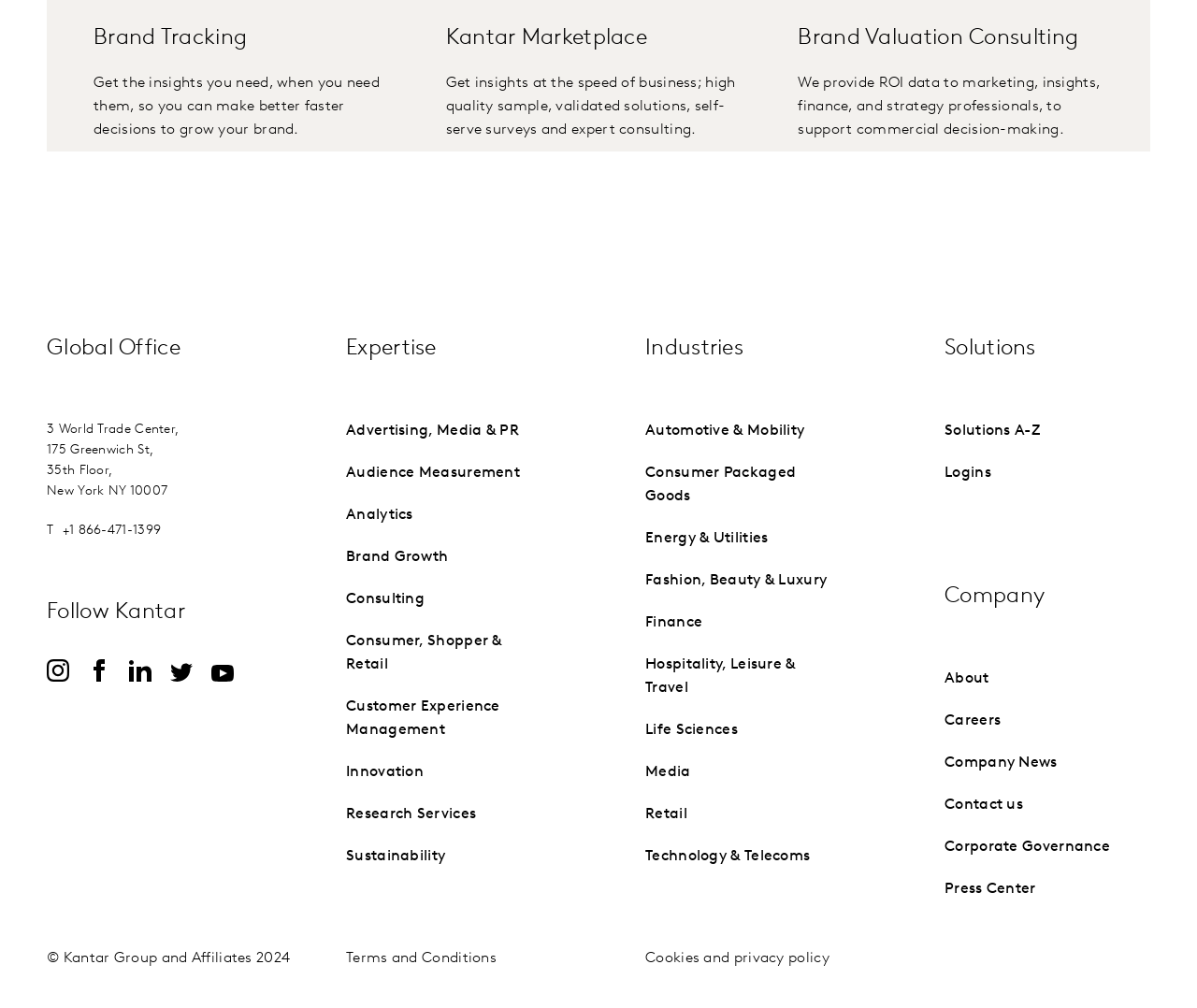Determine the bounding box coordinates of the target area to click to execute the following instruction: "Learn more about brand valuation consulting."

[0.667, 0.168, 0.733, 0.186]